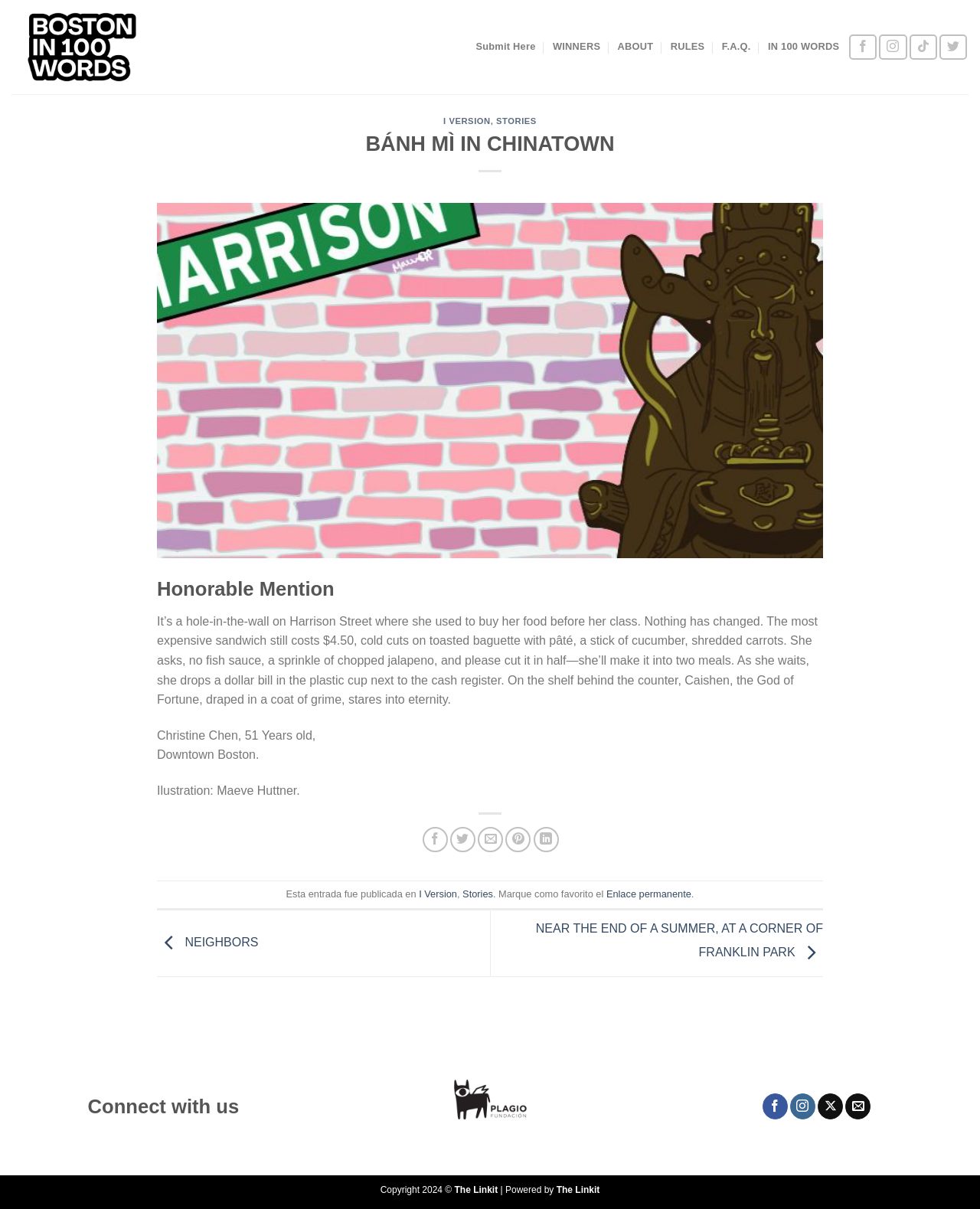Provide a short, one-word or phrase answer to the question below:
What is the name of the illustrator?

Maeve Huttner